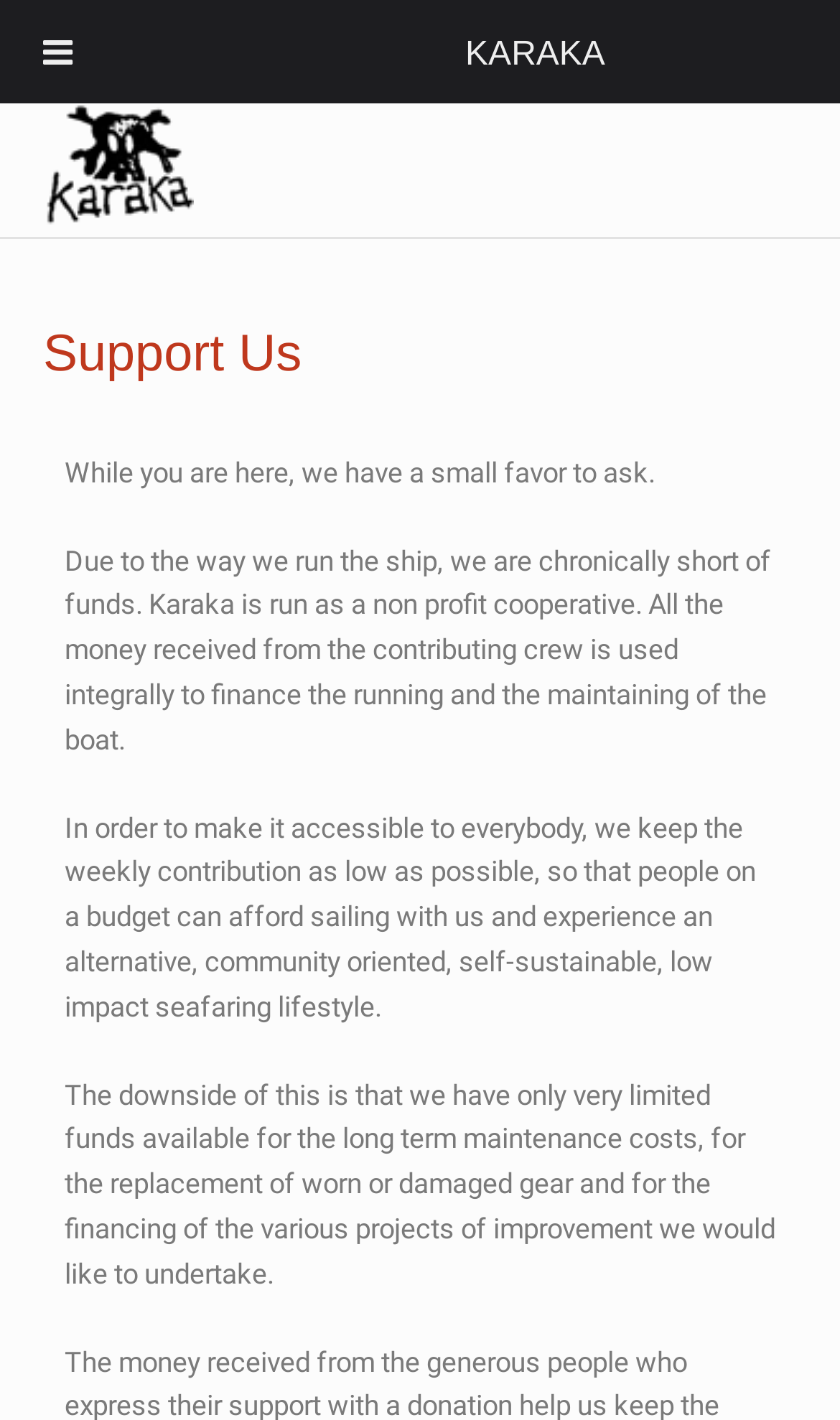Please locate the UI element described by "parent_node: KARAKA" and provide its bounding box coordinates.

[0.051, 0.103, 0.231, 0.126]